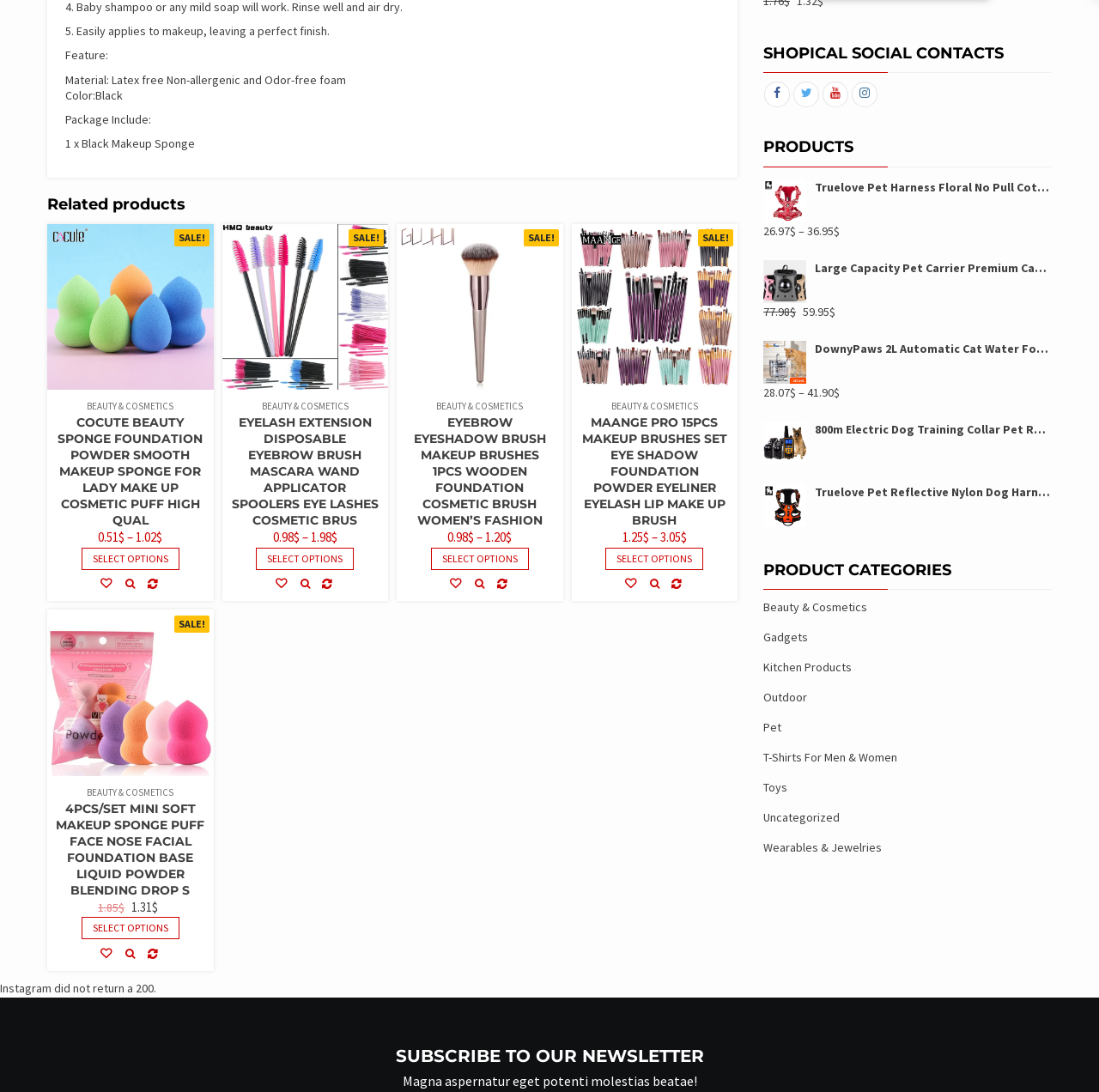Identify the bounding box coordinates of the region that needs to be clicked to carry out this instruction: "Quick View of Cocute Beauty Sponge Foundation Powder Smooth Makeup Sponge". Provide these coordinates as four float numbers ranging from 0 to 1, i.e., [left, top, right, bottom].

[0.109, 0.527, 0.128, 0.543]